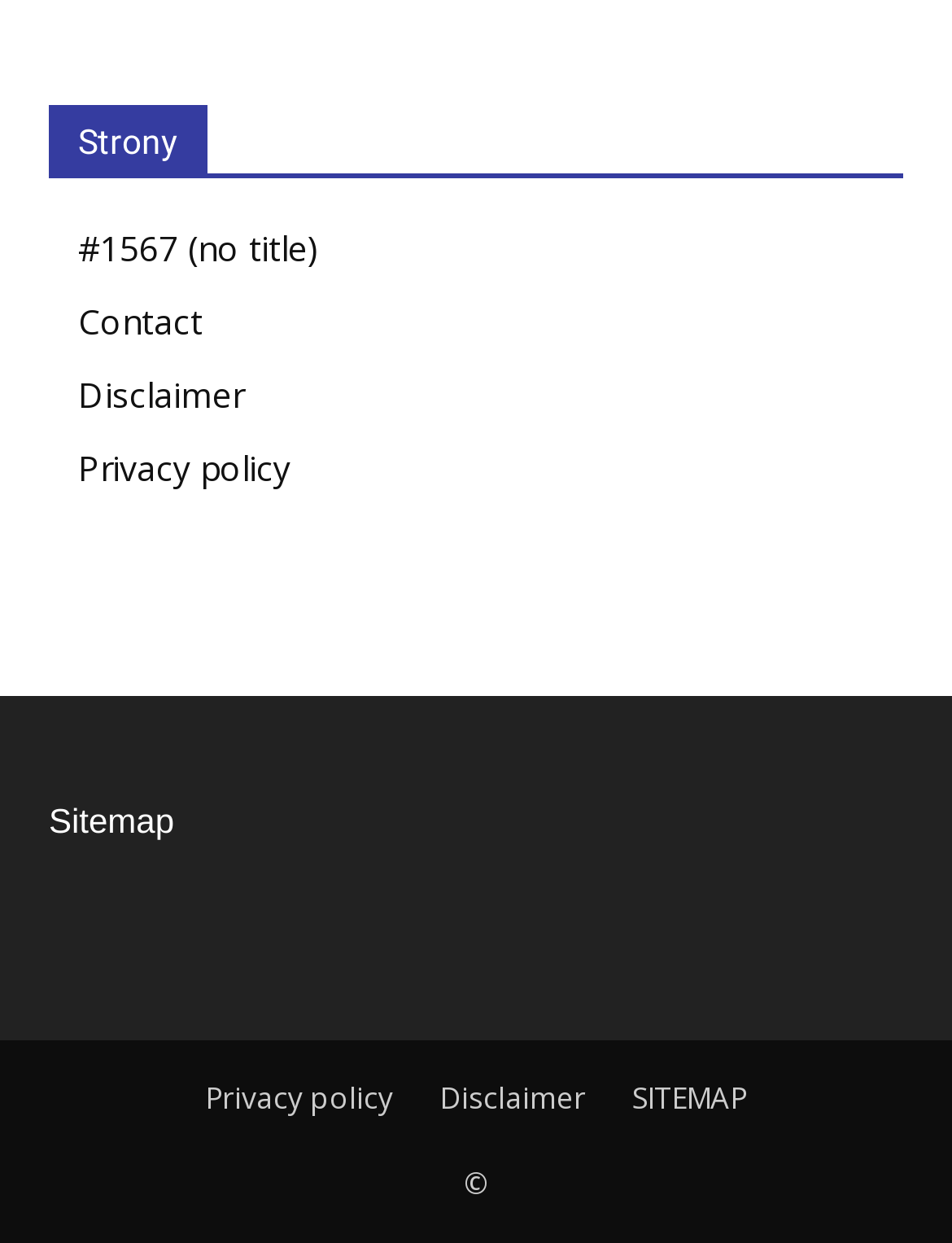Kindly provide the bounding box coordinates of the section you need to click on to fulfill the given instruction: "Open Sitemap".

[0.051, 0.643, 0.183, 0.675]